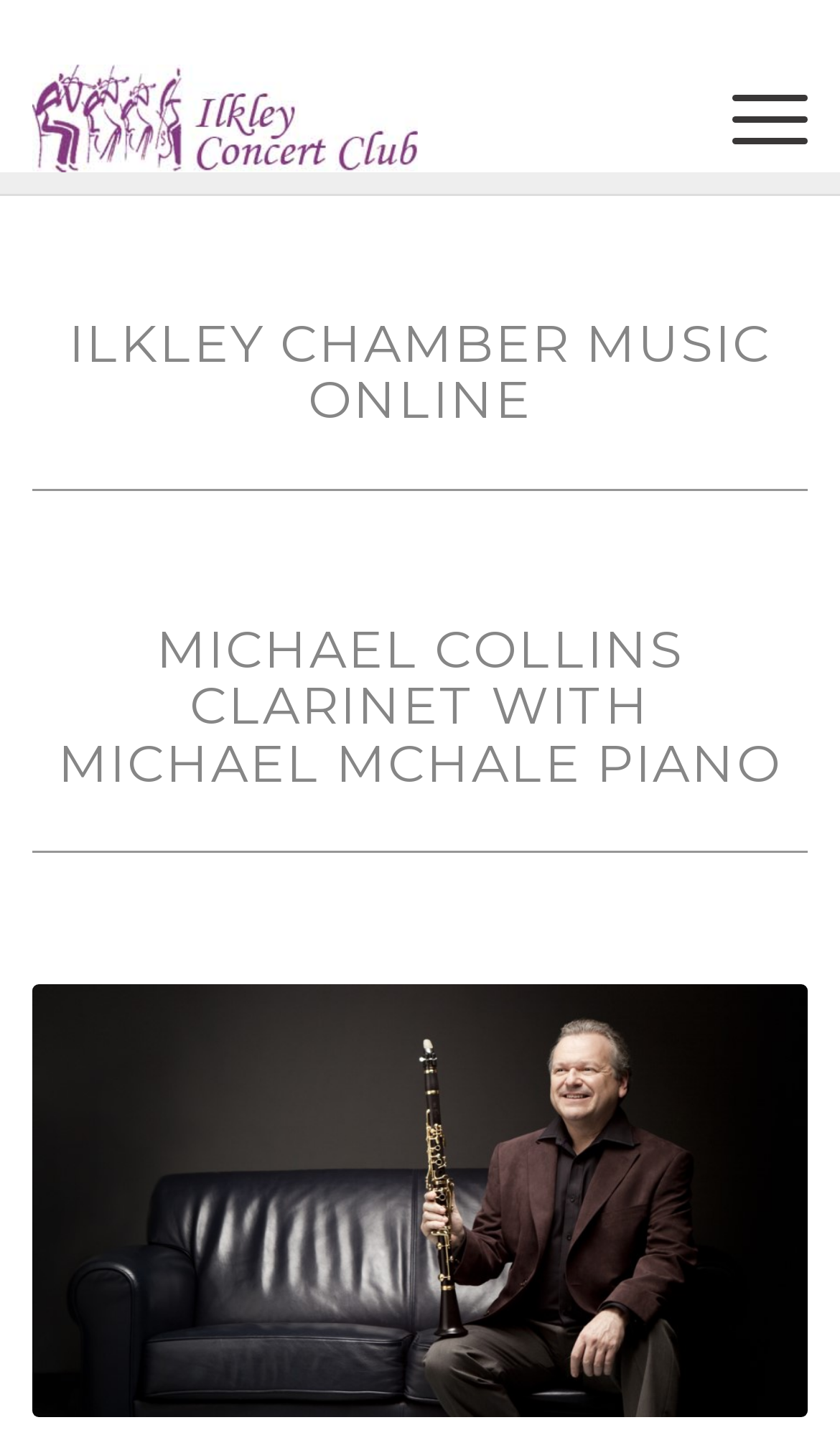Provide your answer in one word or a succinct phrase for the question: 
What is the name of the concert club?

Ilkley Concert Club